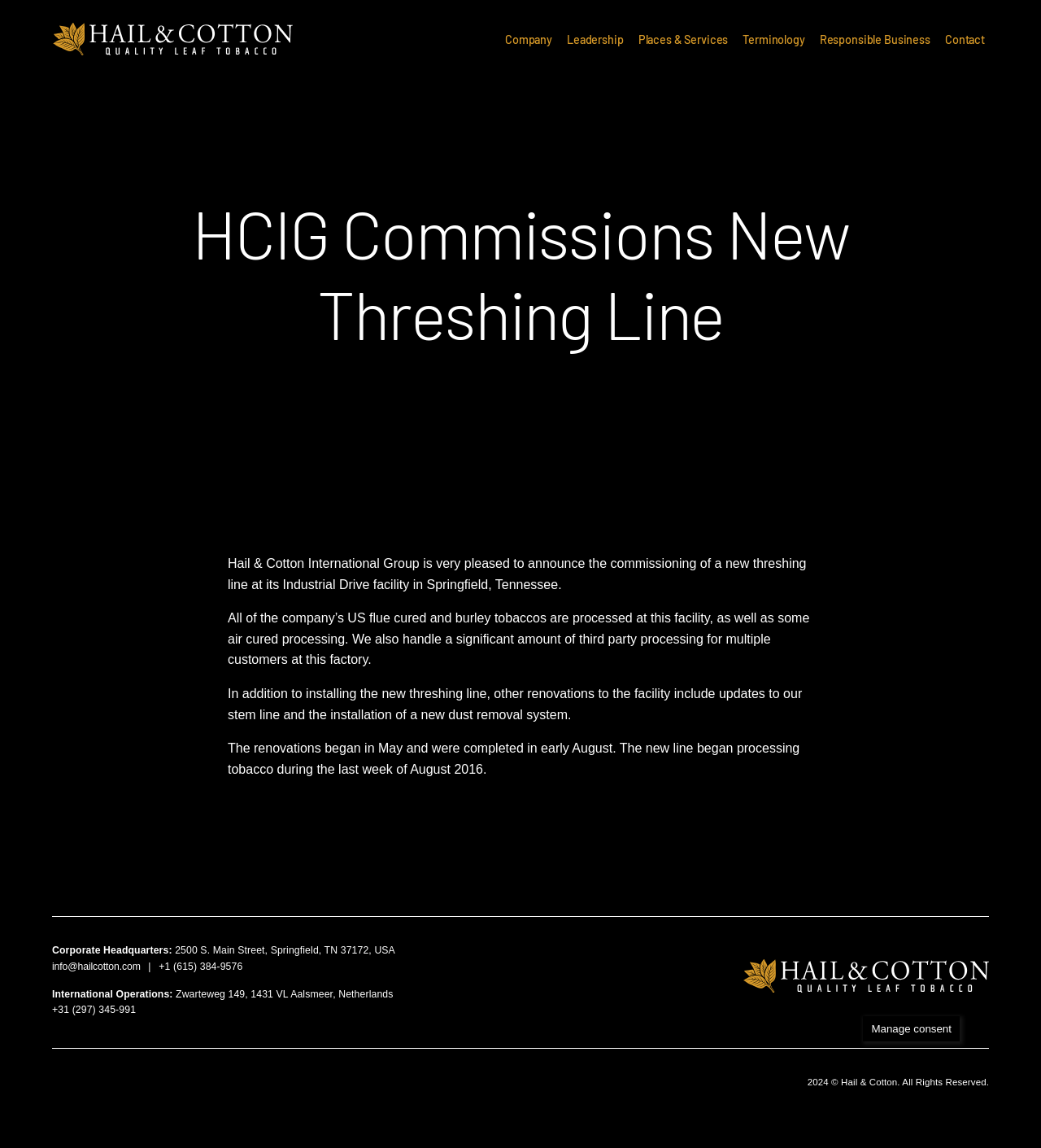Offer a detailed account of what is visible on the webpage.

The webpage is about Hail & Cotton International Group (HCIG) commissioning a new threshing line. At the top, there is a link to skip to the main content, followed by the company name "Hail & Cotton" and a brief description of the company as a global provider of tobacco with a commitment to customer care. 

On the top right, there is a checkbox to toggle the main menu visibility, which leads to a series of links including "Company", "Leadership", "Places & Services", "Terminology", "Responsible Business", and "Contact". 

The main content of the webpage is divided into three sections. The first section is a header with a large heading "HCIG Commissions New Threshing Line". 

The second section is an article that provides more information about the new threshing line. It announces the commissioning of the new line at the company's facility in Springfield, Tennessee, and explains that the facility processes US flue cured and burley tobaccos, as well as some air cured processing. The article also mentions that the company has updated its stem line and installed a new dust removal system. 

The third section is divided into two groups. The first group provides the corporate headquarters' address, email, and phone number. The second group provides the international operations' address and phone number. 

At the bottom of the webpage, there is a footer with a heading "Site Footer and Address" and a copyright notice "2024 © Hail & Cotton. All Rights Reserved." On the bottom right, there is a button to manage consent.